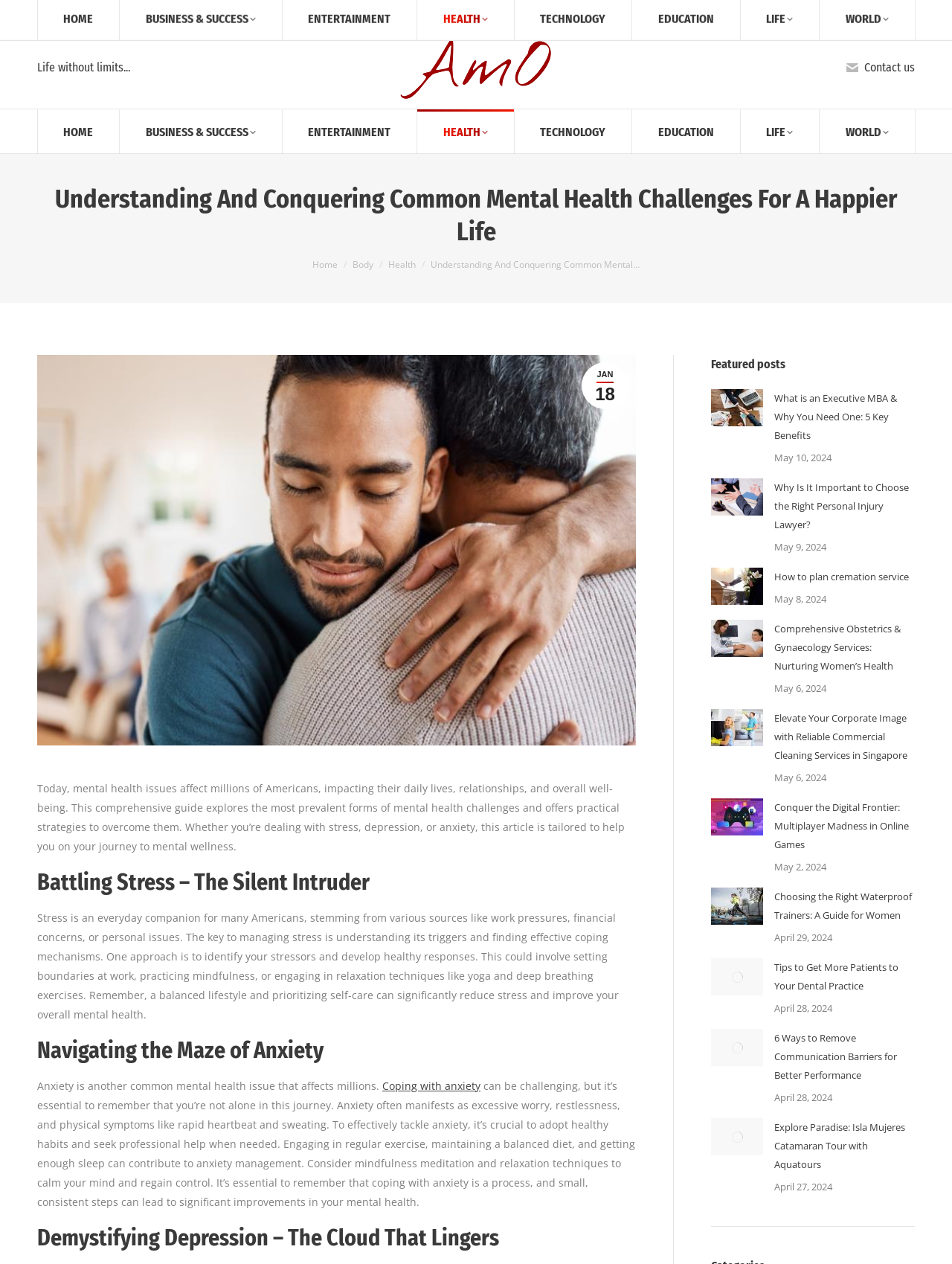Generate a thorough caption that explains the contents of the webpage.

This webpage is about understanding and conquering common mental health challenges for a happier life. At the top, there is a navigation bar with links to different sections, including "HOME", "BUSINESS & SUCCESS", "ENTERTAINMENT", "HEALTH", "TECHNOLOGY", "EDUCATION", "LIFE", and "WORLD". Below the navigation bar, there is a heading that reads "Understanding And Conquering Common Mental Health Challenges For A Happier Life".

The main content of the webpage is divided into sections, each focusing on a specific mental health challenge. The first section is about battling stress, and it provides tips on managing stress, such as setting boundaries at work, practicing mindfulness, and engaging in relaxation techniques. The second section is about navigating anxiety, and it discusses the importance of adopting healthy habits and seeking professional help when needed. The third section is about demystifying depression, and it provides information on the symptoms and treatment options.

On the right side of the webpage, there is a section titled "Featured posts" that displays a list of article summaries with images, titles, and dates. Each article summary has a link to the full article. The articles cover a range of topics, including executive MBAs, personal injury lawyers, cremation services, obstetrics and gynaecology, commercial cleaning services, online games, and waterproof trainers.

At the top-right corner of the webpage, there is a search bar with a magnifying glass icon. Below the search bar, there is a link to the contact page and a link to the homepage. The webpage also has a footer section with links to social media platforms and a copyright notice.